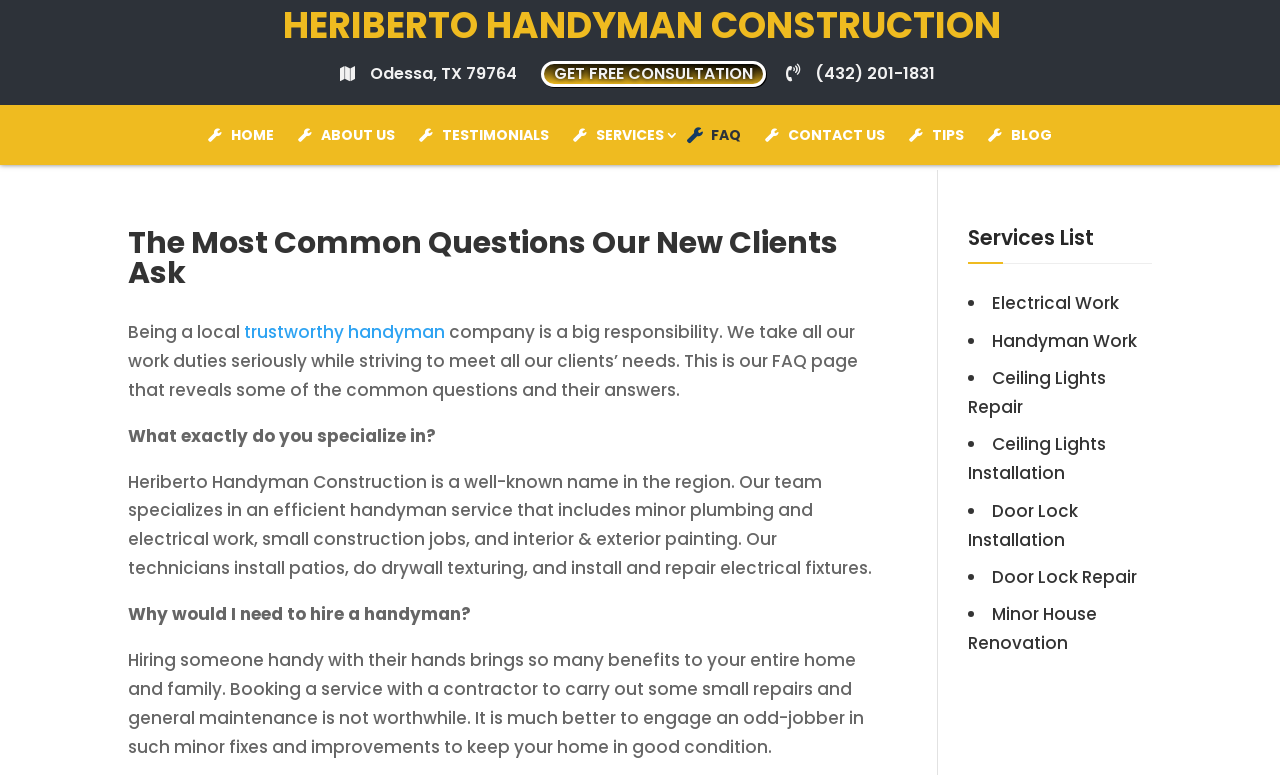What is the location of Heriberto Handyman Construction?
Look at the image and respond with a one-word or short-phrase answer.

Odessa, TX 79764